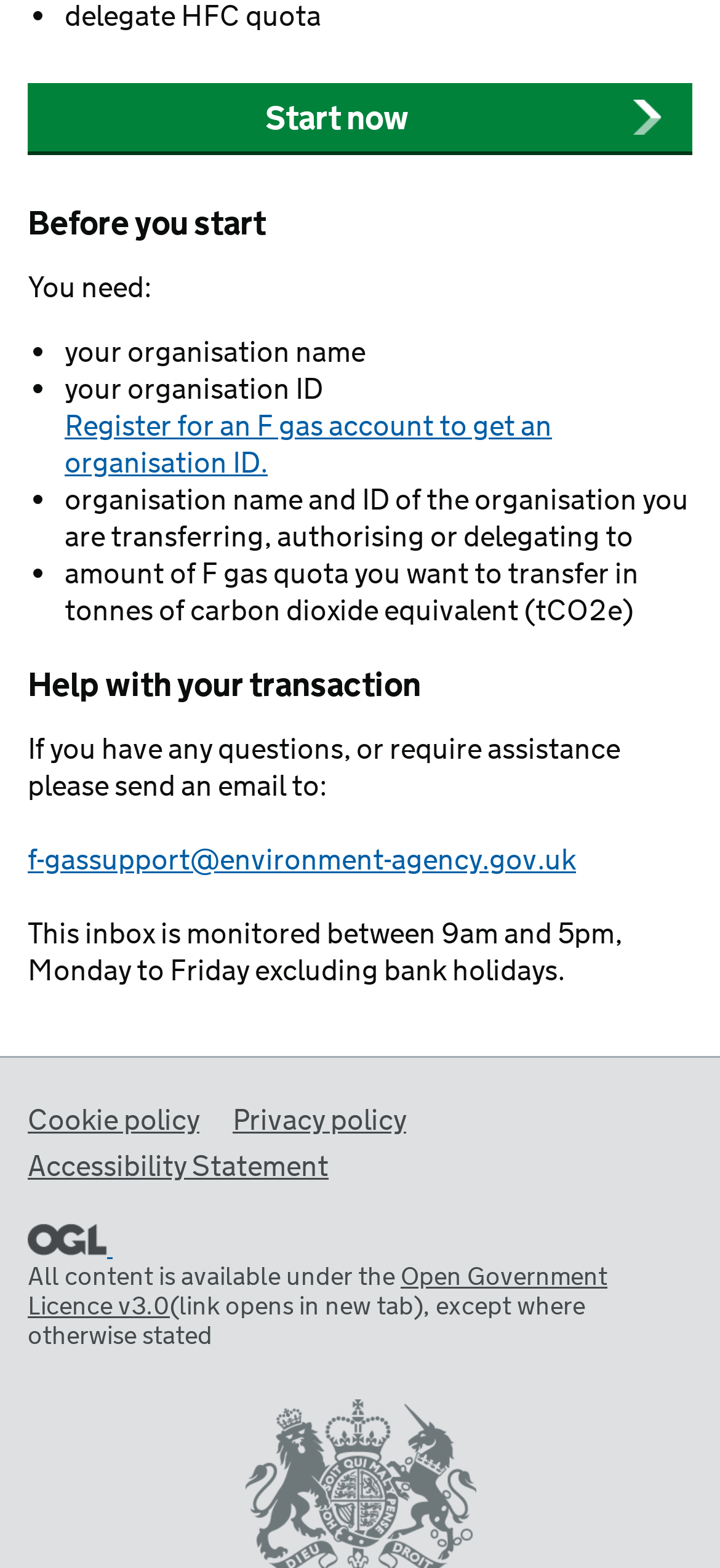What is the unit of F gas quota?
Refer to the image and provide a concise answer in one word or phrase.

tonnes of CO2e